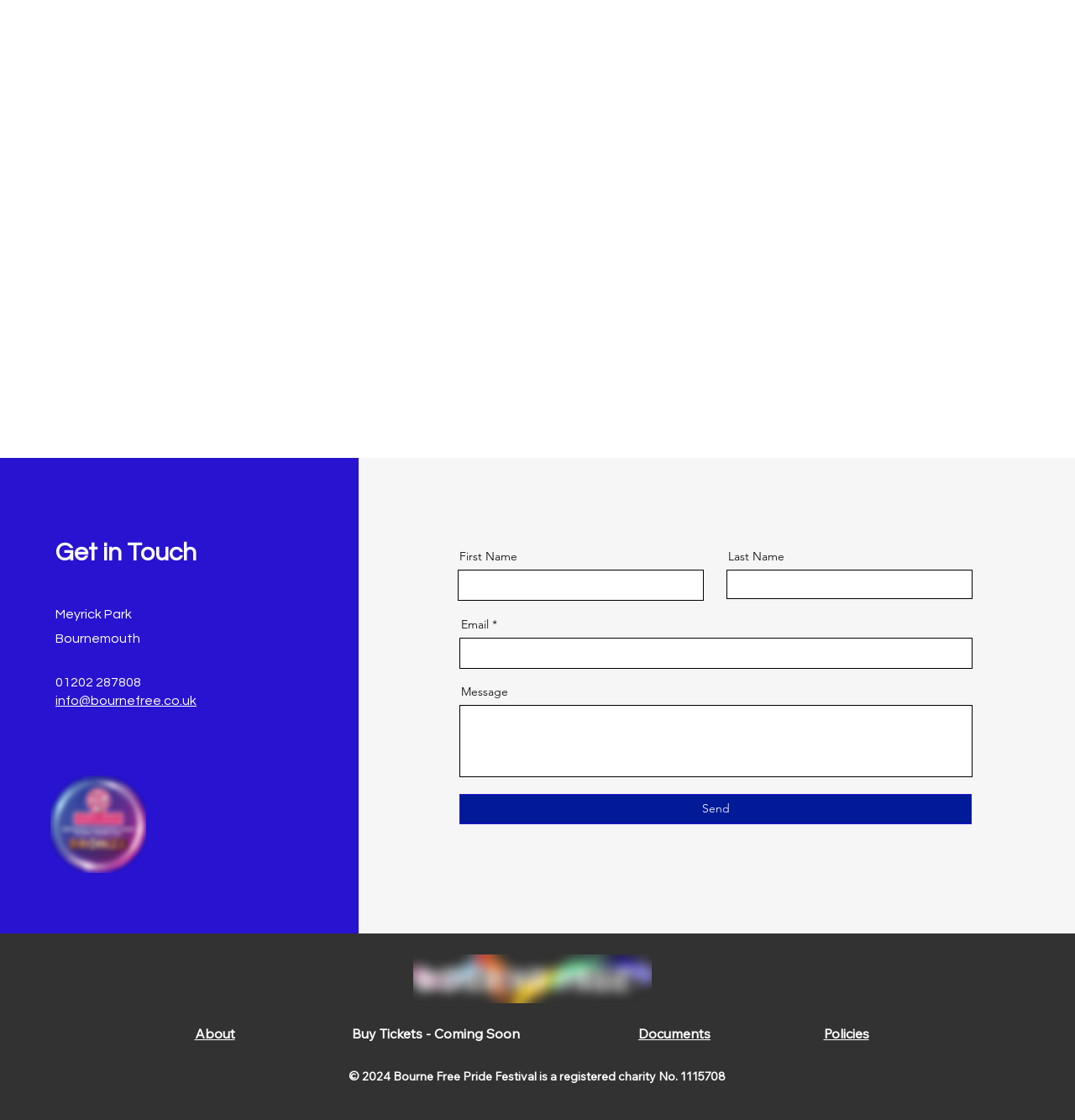Identify the bounding box coordinates for the element that needs to be clicked to fulfill this instruction: "Click the Facebook link". Provide the coordinates in the format of four float numbers between 0 and 1: [left, top, right, bottom].

[0.047, 0.648, 0.066, 0.667]